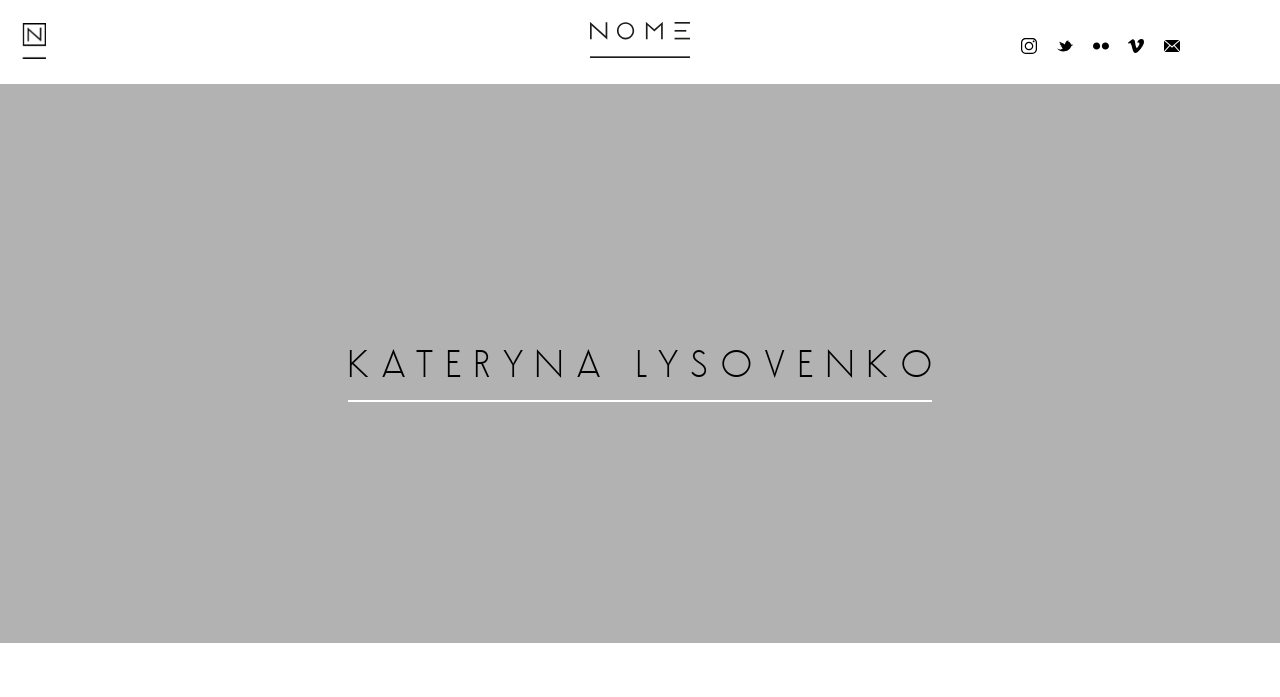Describe the entire webpage, focusing on both content and design.

The webpage is about Kateryna Lysovenko, with a prominent image located at the top left corner. Below the image, there is a series of five links aligned horizontally, taking up most of the top section of the page. 

To the left of these links, there is another link situated slightly above the midpoint of the page. 

The main content of the page is a large header that reads "KATERYNA LYSOVENKO", positioned roughly in the middle of the page, spanning about half of the page's width.